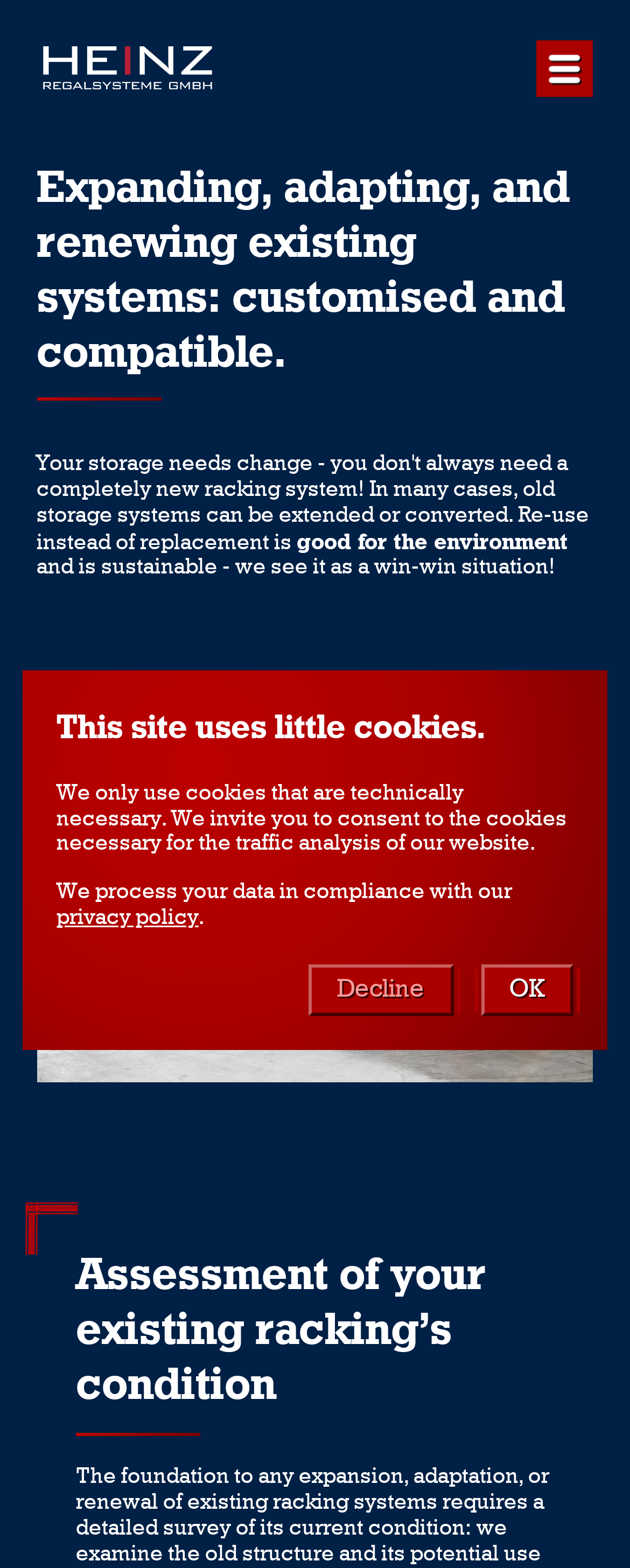Identify the main heading of the webpage and provide its text content.

Expanding, adapting, and renewing existing systems: customised and compatible.